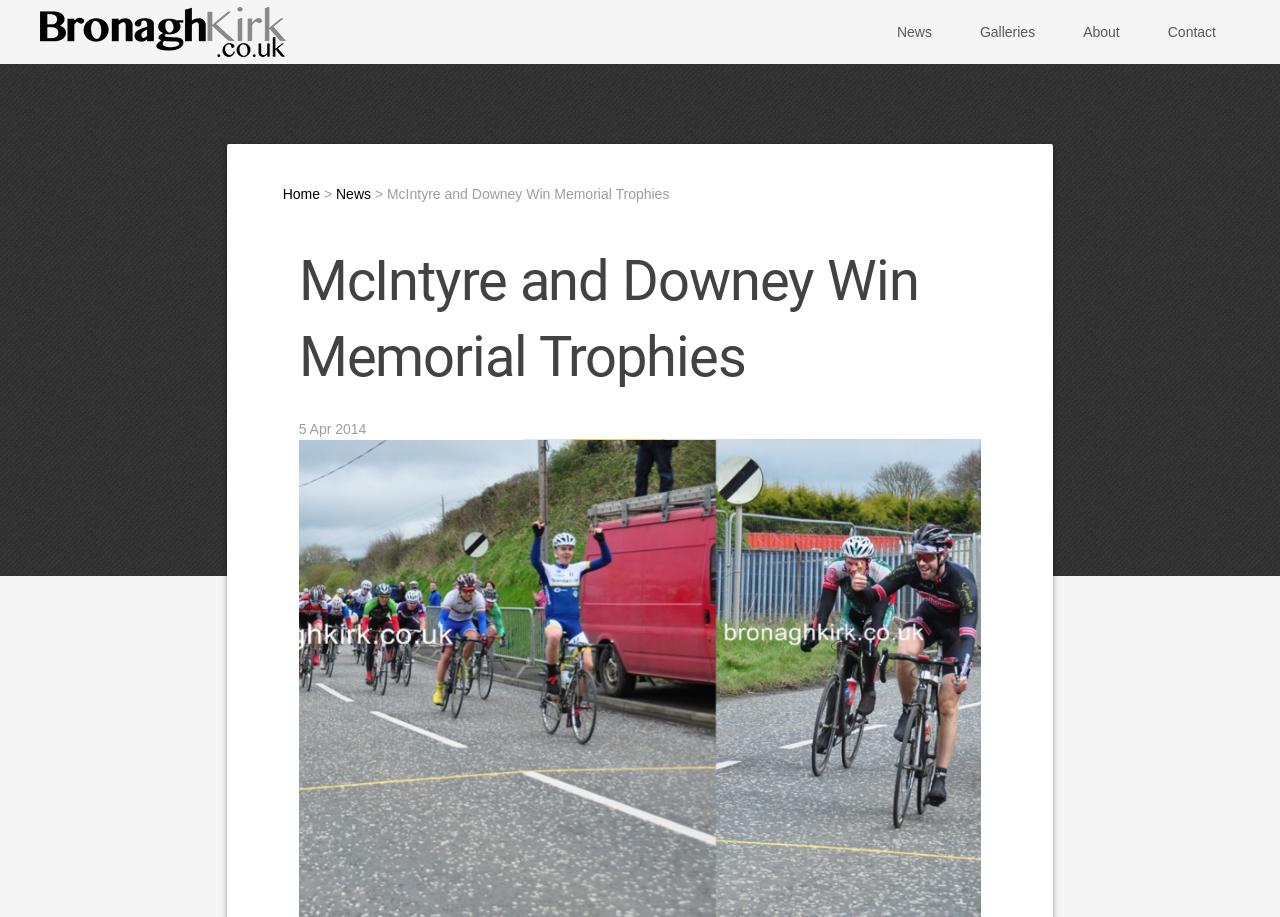Generate the text content of the main headline of the webpage.

McIntyre and Downey Win Memorial Trophies